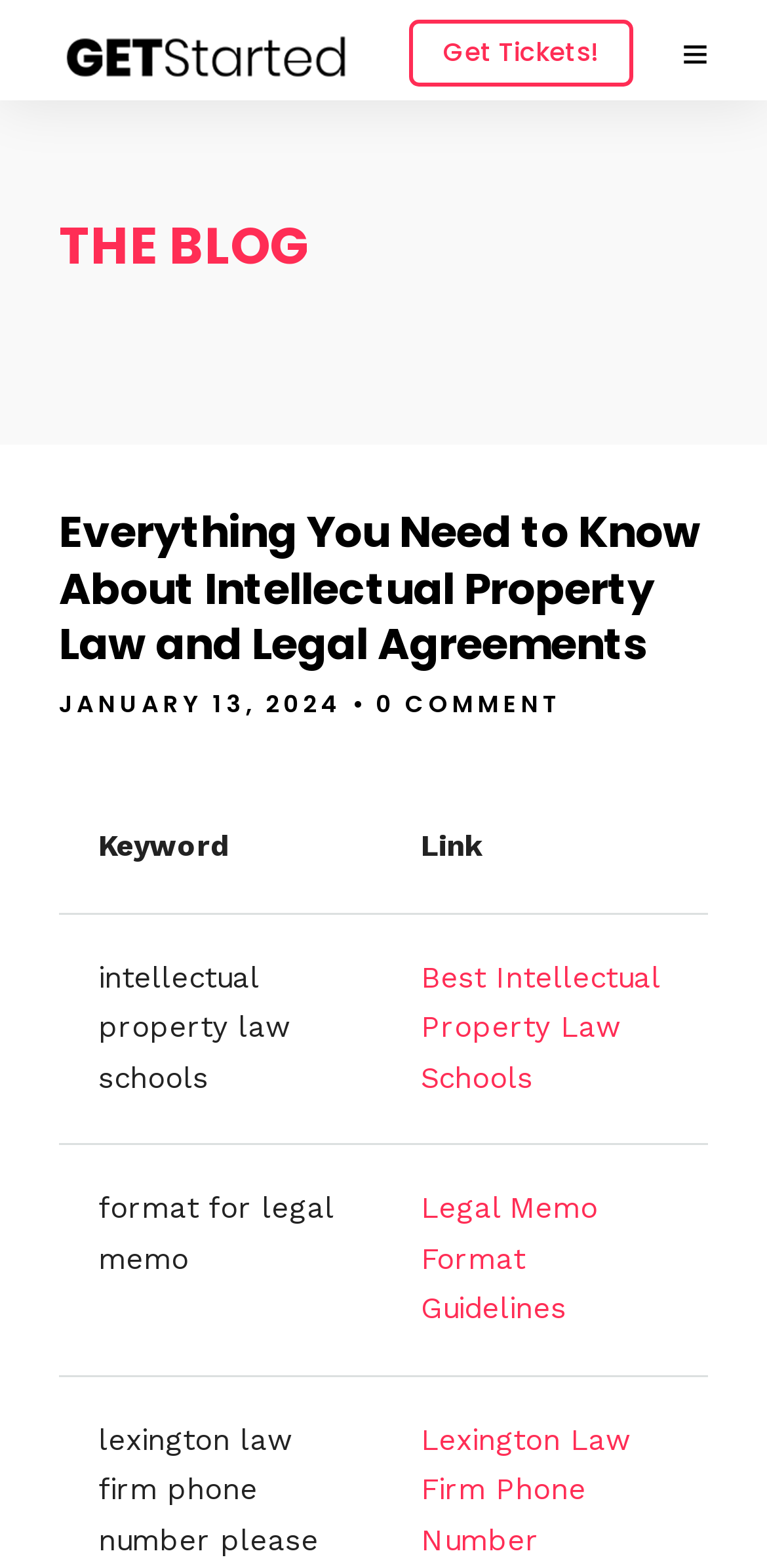What is the category of the blog?
Look at the image and respond with a one-word or short phrase answer.

THE BLOG